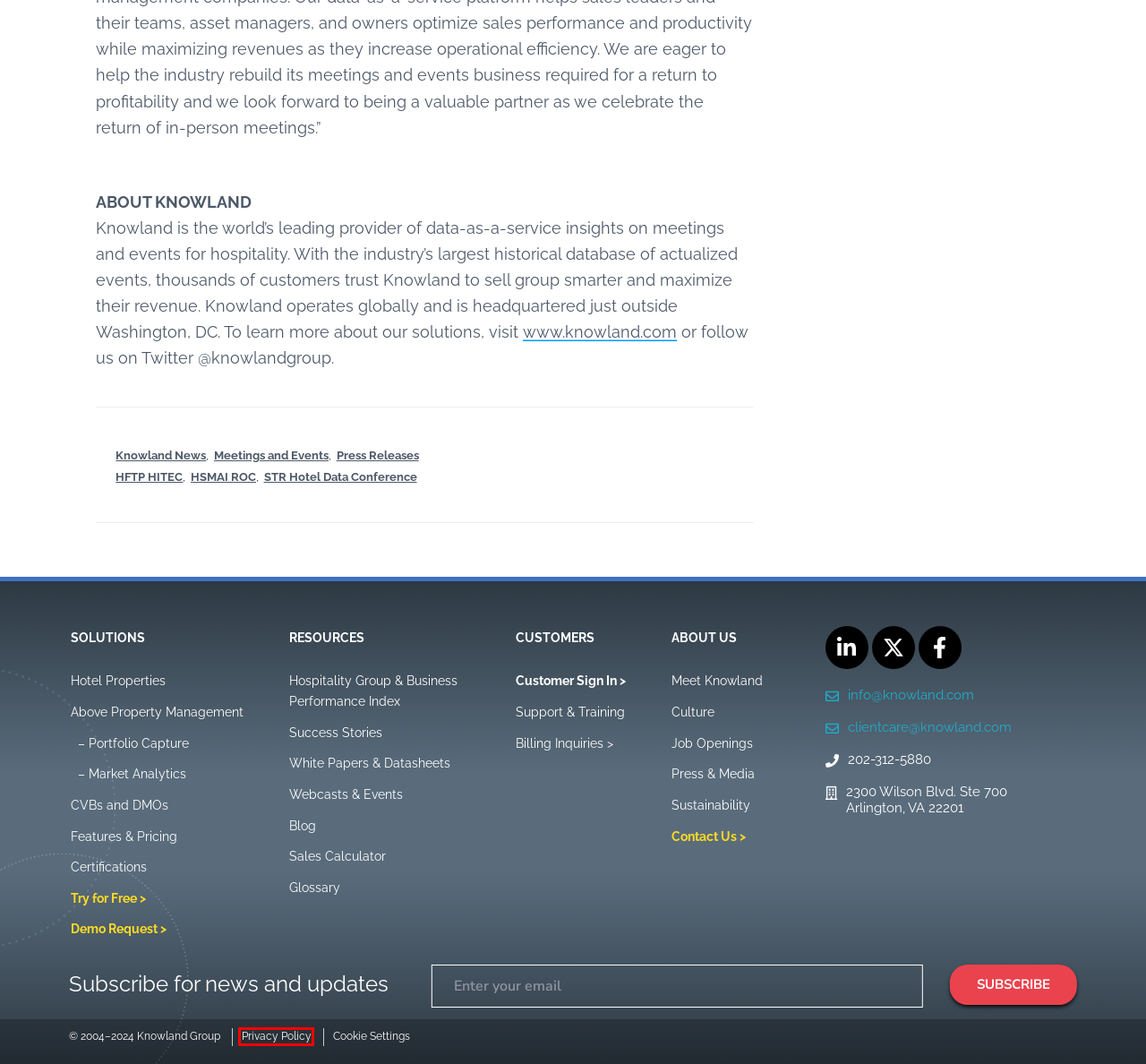Given a screenshot of a webpage with a red bounding box, please pick the webpage description that best fits the new webpage after clicking the element inside the bounding box. Here are the candidates:
A. Knowland | Portfolio Capture
B. Culture - Knowland
C. Success Stories - Knowland
D. Knowland News Archives - Knowland
E. HFTP HITEC Archives - Knowland
F. Job Openings - Knowland
G. Meetings and Events Archives - Knowland
H. Privacy Policy - Knowland

H